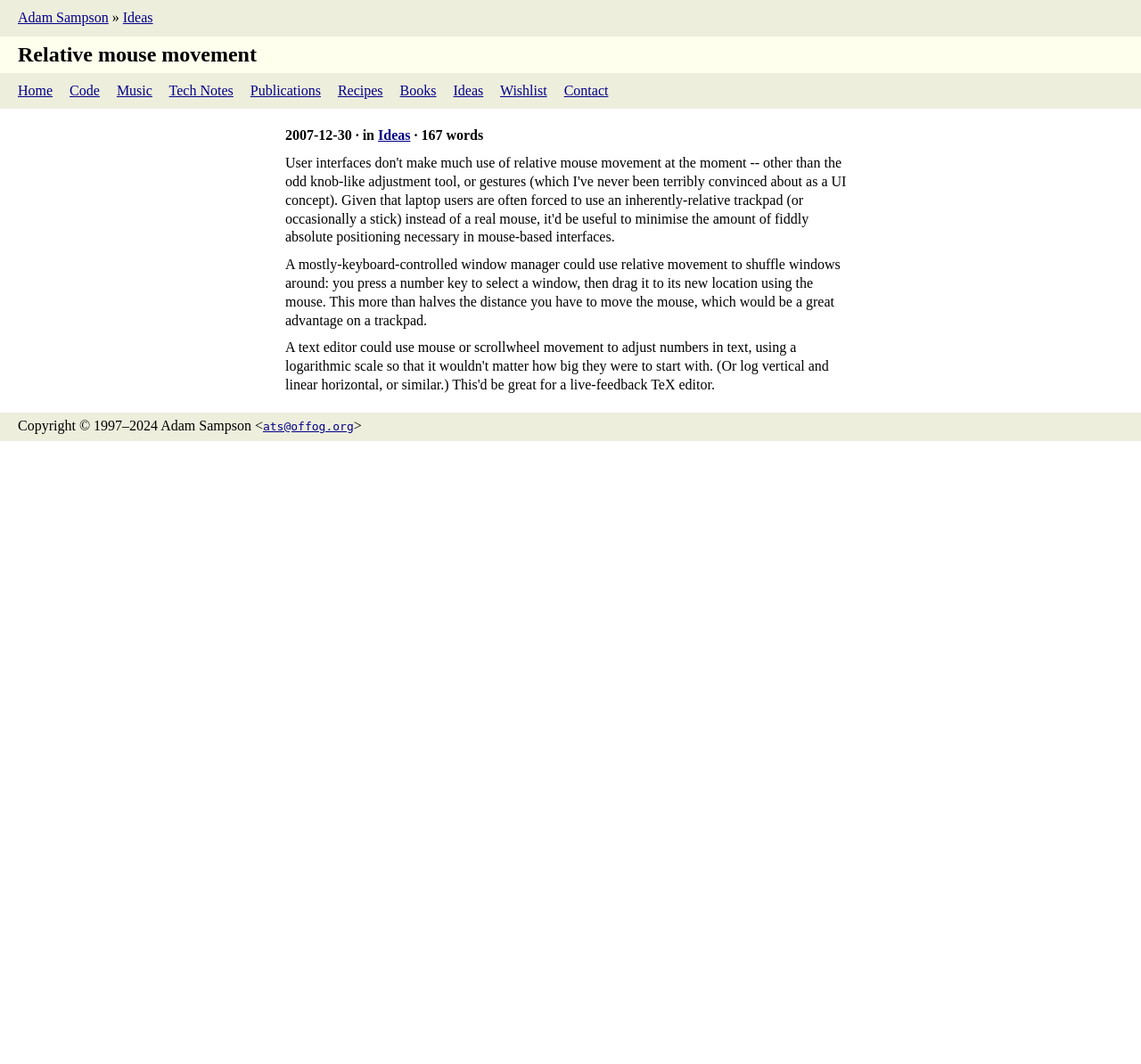What is the contact email address?
Can you offer a detailed and complete answer to this question?

The contact email address is mentioned in the link 'ats@offog.org' at the bottom of the page, which is part of the copyright notice.